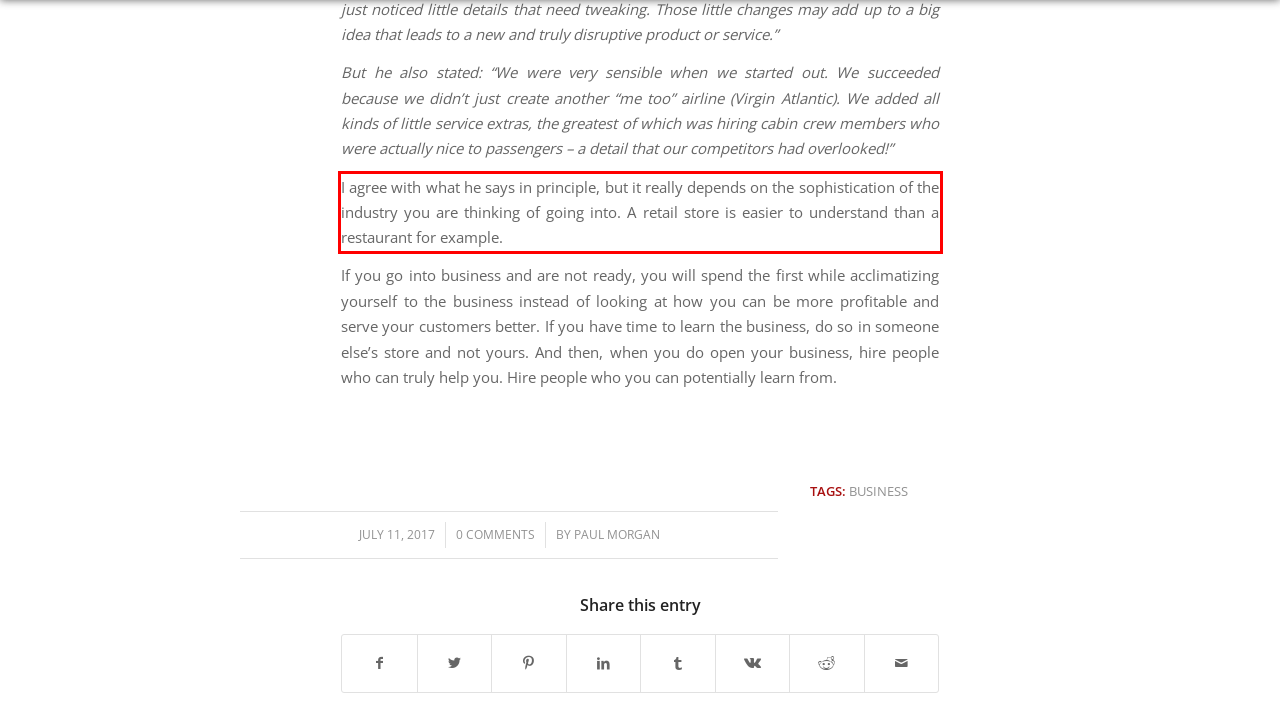From the given screenshot of a webpage, identify the red bounding box and extract the text content within it.

I agree with what he says in principle, but it really depends on the sophistication of the industry you are thinking of going into. A retail store is easier to understand than a restaurant for example.